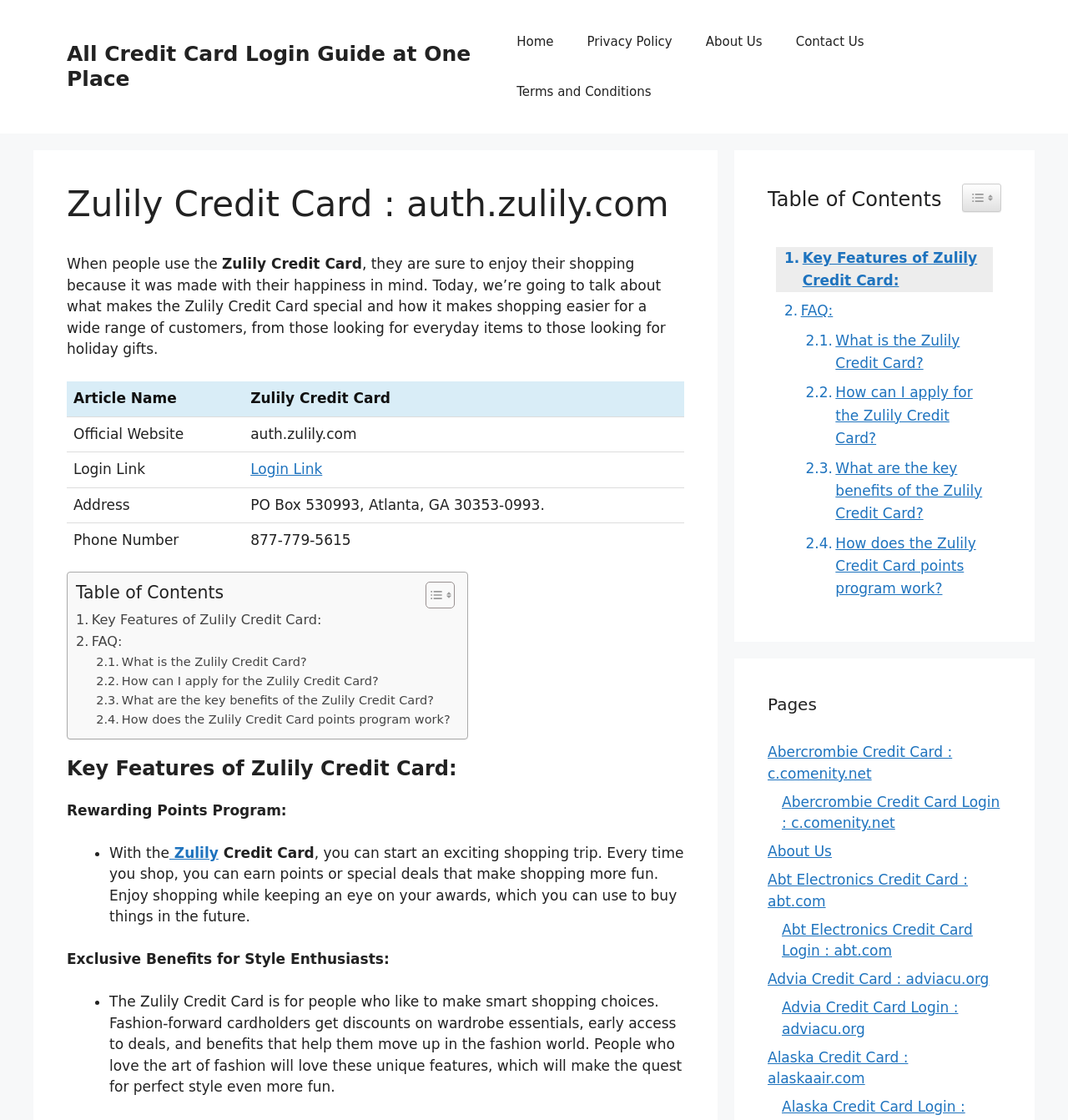What is the benefit of the Zulily Credit Card for fashion enthusiasts?
Use the image to answer the question with a single word or phrase.

Exclusive benefits